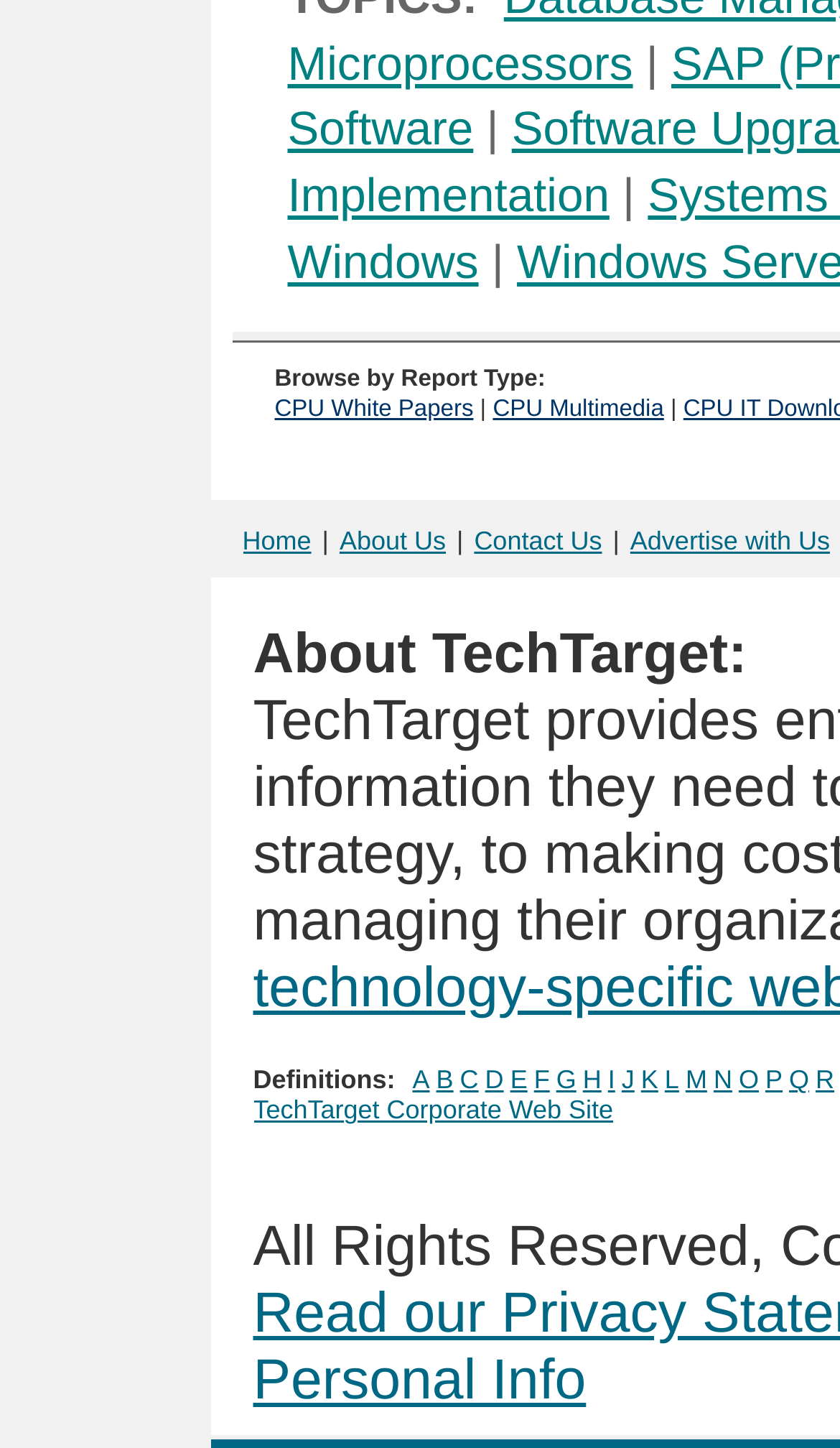Determine the bounding box coordinates of the area to click in order to meet this instruction: "Learn about TechTarget".

[0.301, 0.429, 0.889, 0.474]